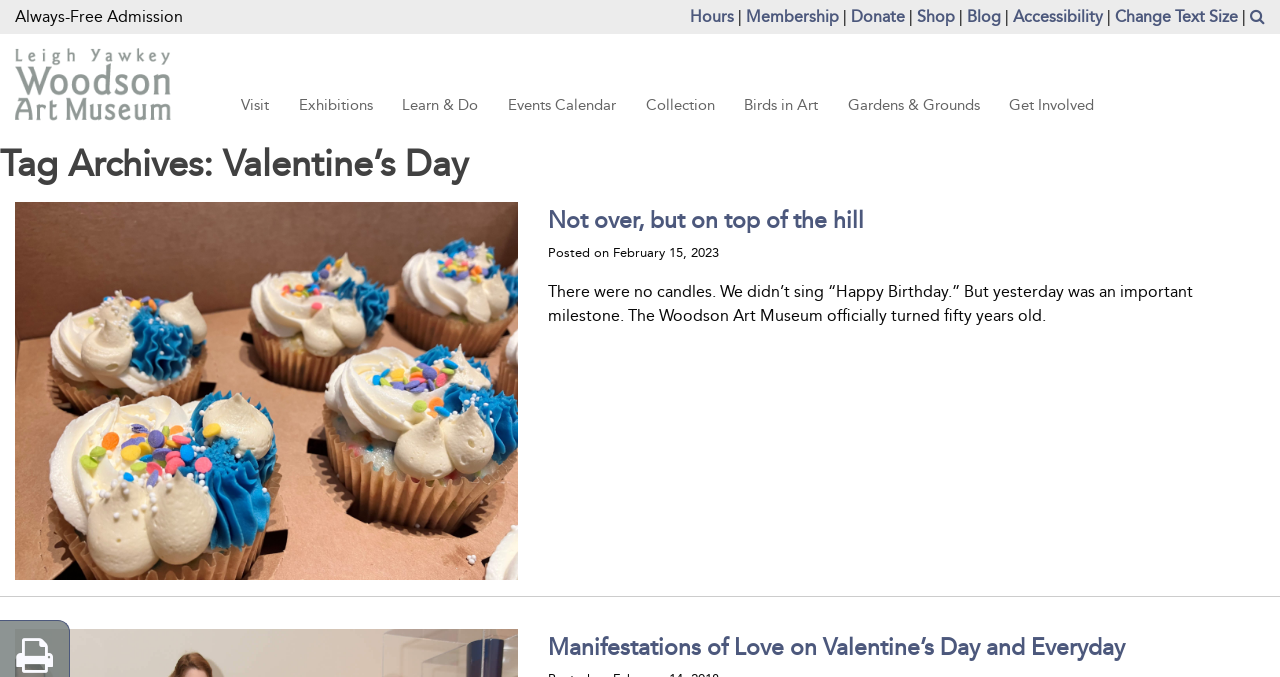Identify and provide the text of the main header on the webpage.

Tag Archives: Valentine’s Day